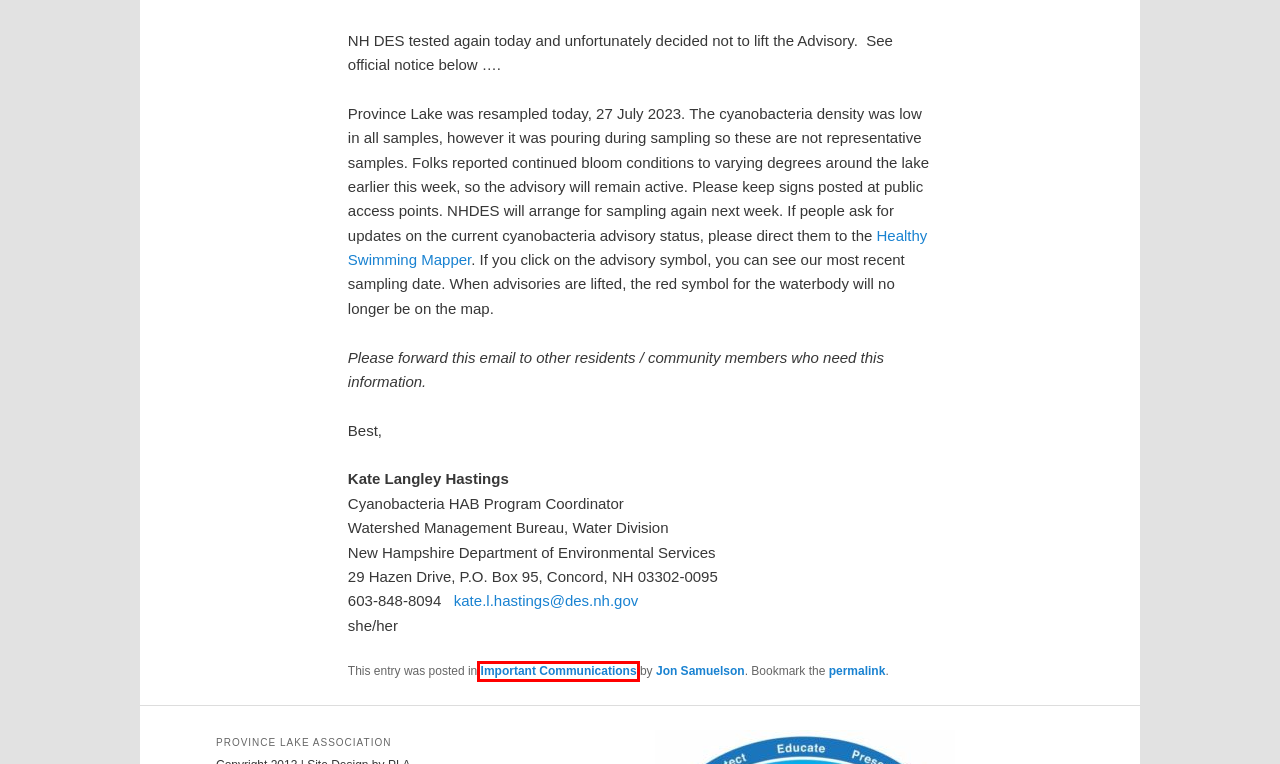You are given a screenshot depicting a webpage with a red bounding box around a UI element. Select the description that best corresponds to the new webpage after clicking the selected element. Here are the choices:
A. Blog Tool, Publishing Platform, and CMS – WordPress.org
B. Province Lake Association | Effingham, NH – Wakefield, NH – So. Parsonsfield, ME
C. Contact | Province Lake Association
D. HIGH WATER LEVEL – NH MARINE PATROL RECOMMENDATIONS | Province Lake Association
E. Water Quality | Province Lake Association
F. Events | Province Lake Association
G. Important Communications | Province Lake Association
H. CYANOBACTERIA ADVISORY STILL IN EFFECT – JULY 20th, 2023 | Province Lake Association

G